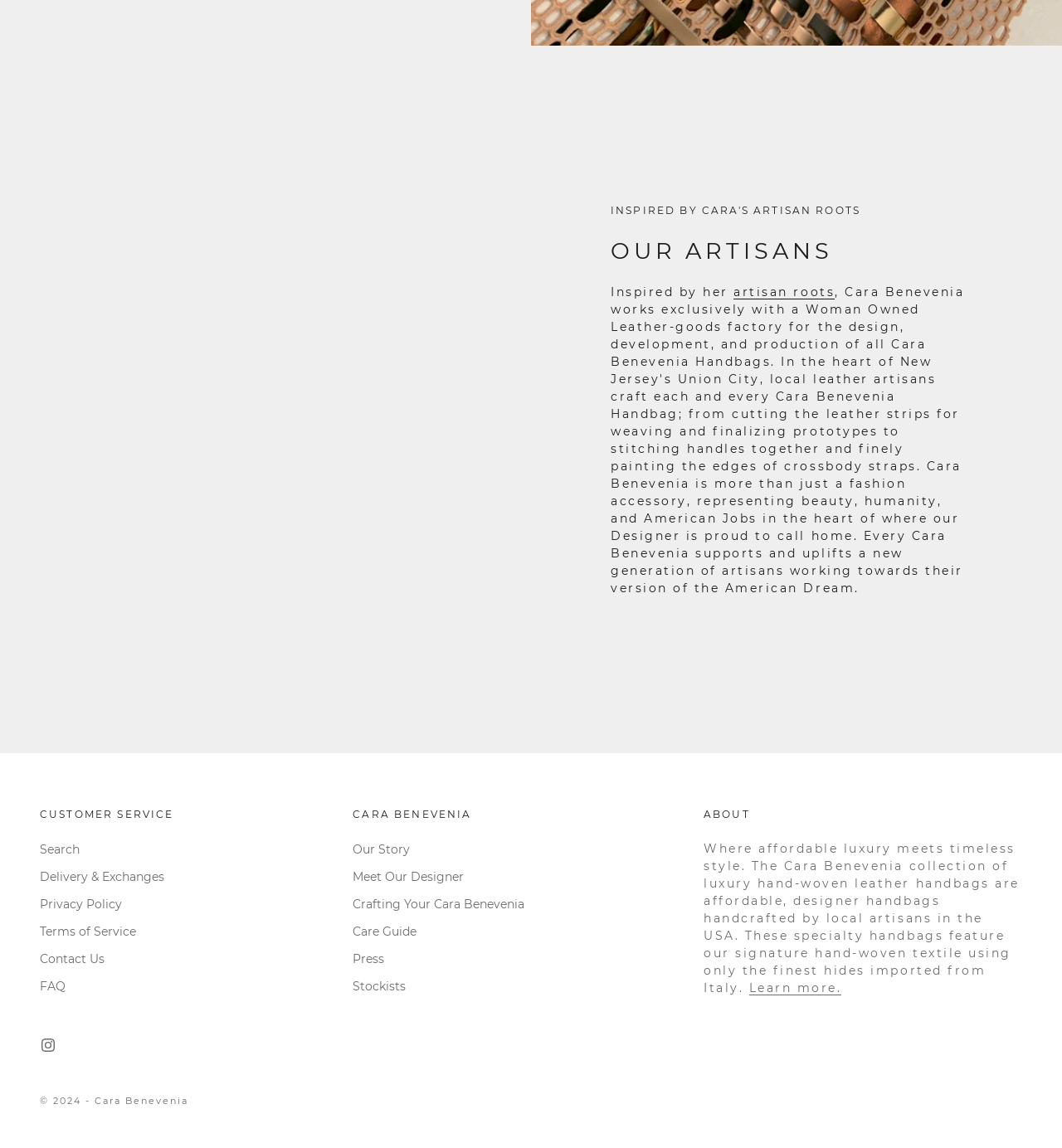Please determine the bounding box coordinates of the section I need to click to accomplish this instruction: "Read about our artisans".

[0.691, 0.248, 0.786, 0.261]